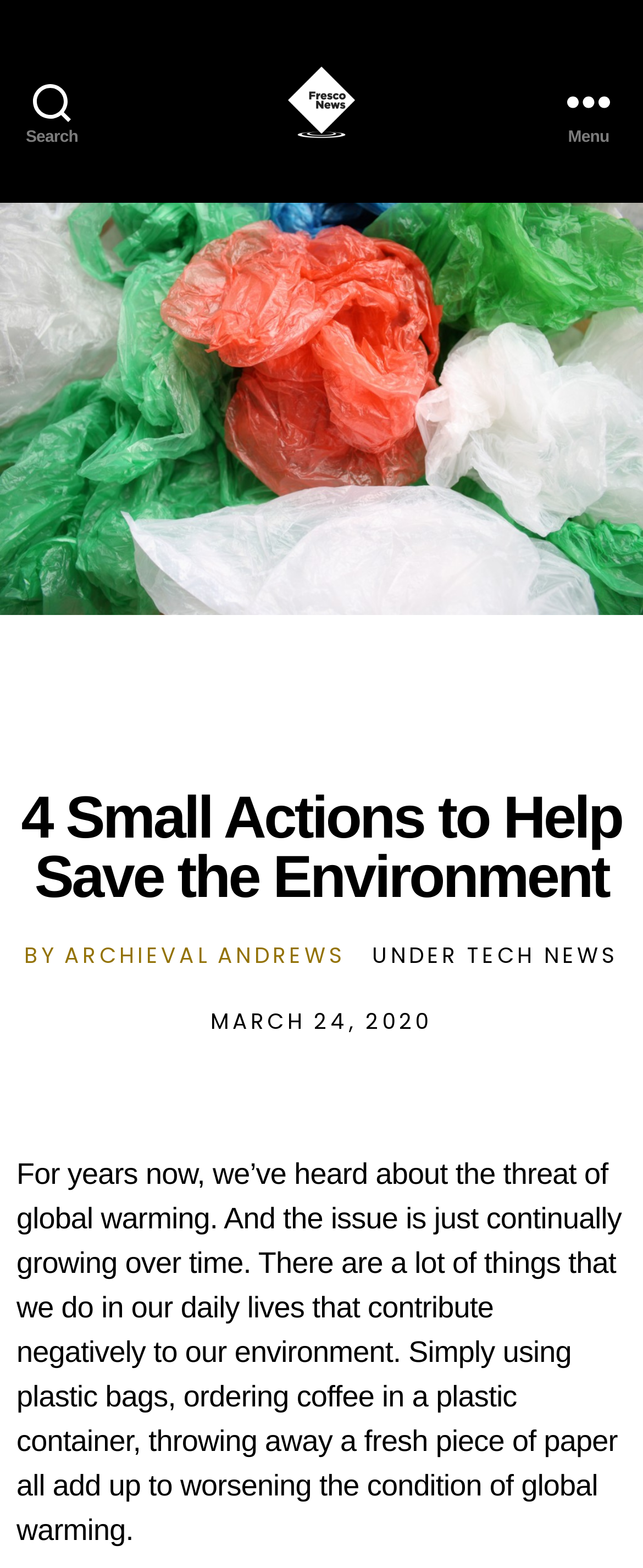Bounding box coordinates should be in the format (top-left x, top-left y, bottom-right x, bottom-right y) and all values should be floating point numbers between 0 and 1. Determine the bounding box coordinate for the UI element described as: Menu

[0.831, 0.0, 1.0, 0.129]